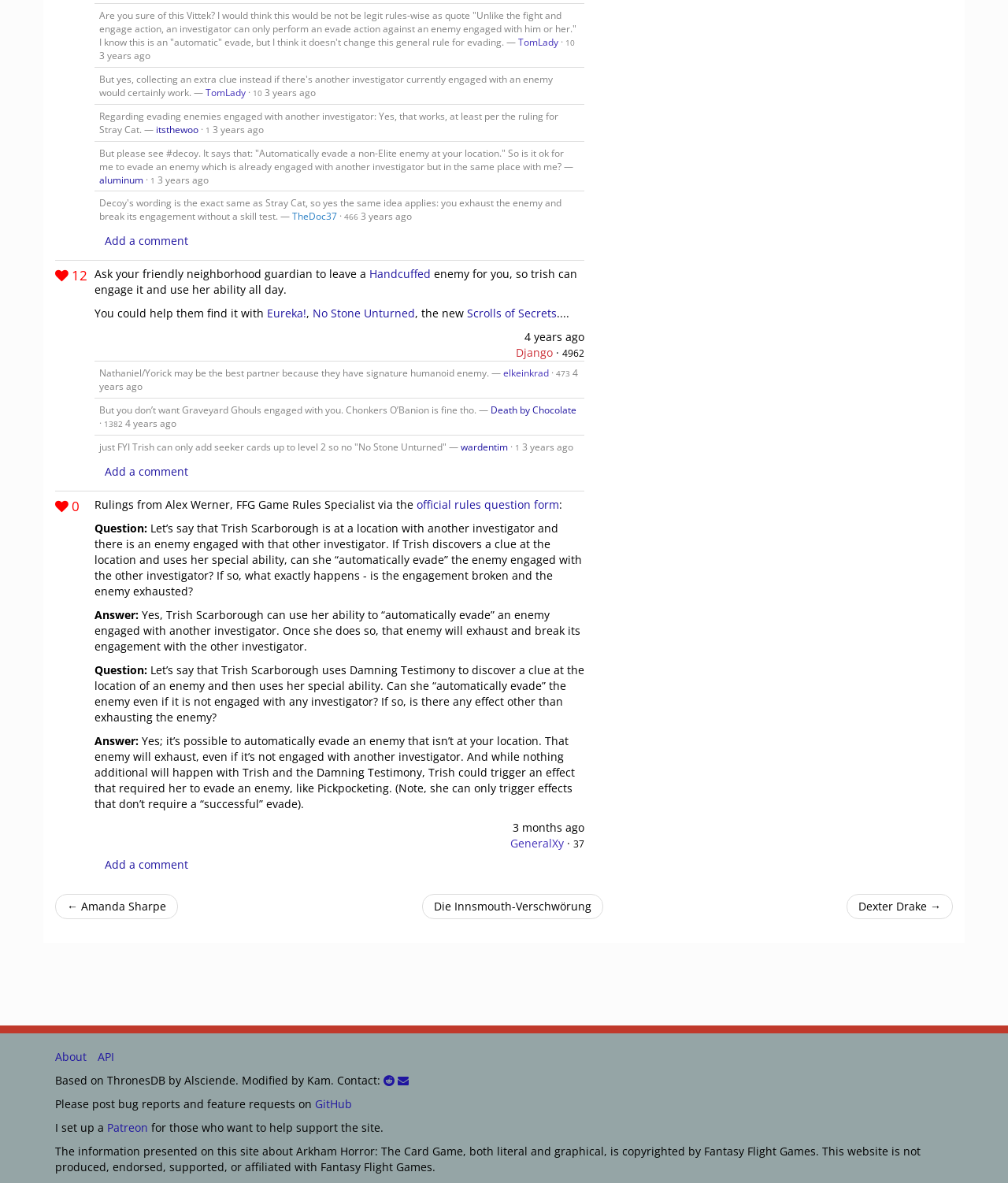What is the topic of discussion in this webpage?
Answer the question with detailed information derived from the image.

Based on the content of the webpage, it appears to be a discussion forum for Arkham Horror, a popular board game. The users are discussing rules and strategies related to the game.